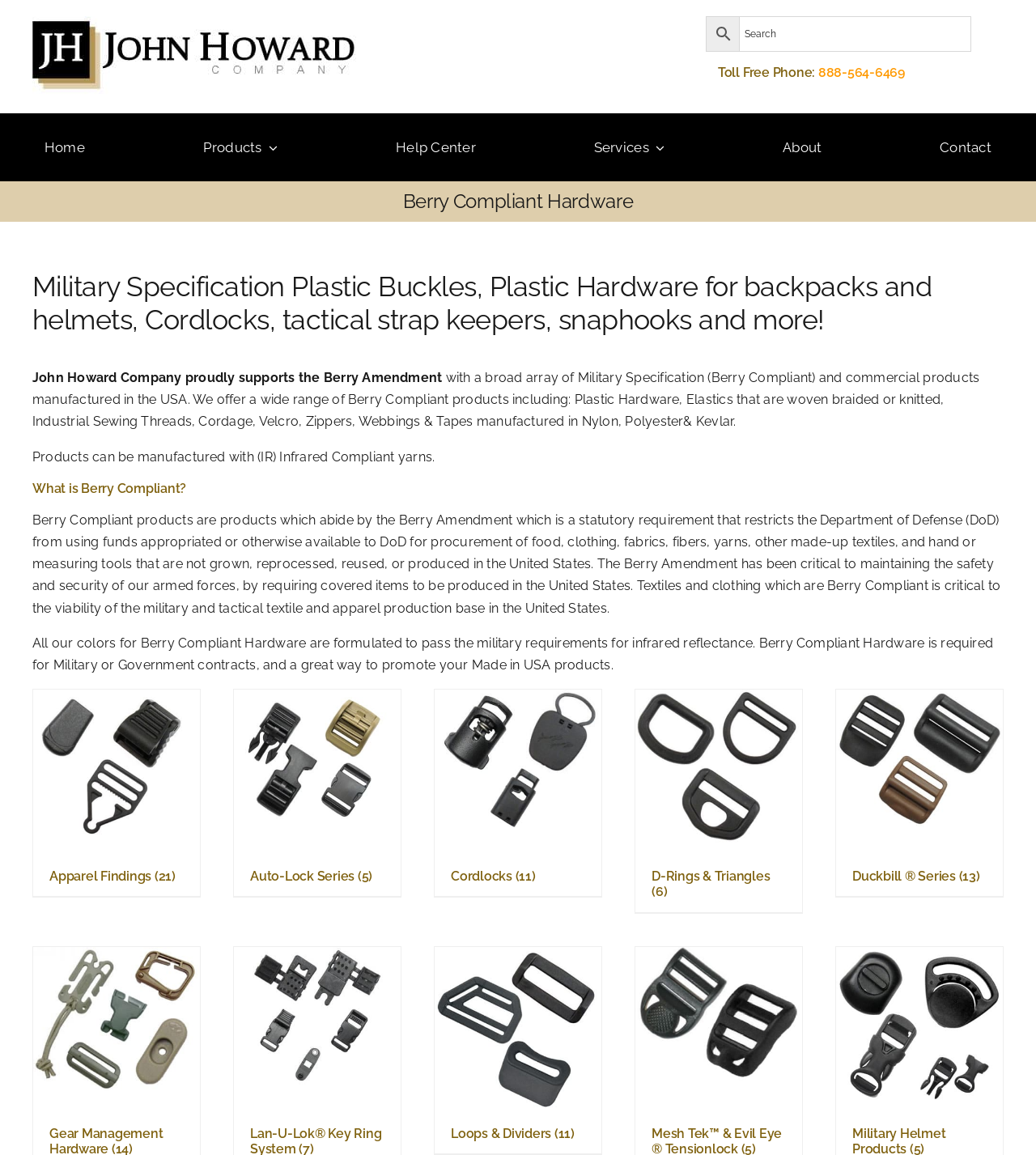Locate the primary heading on the webpage and return its text.

Berry Compliant Hardware